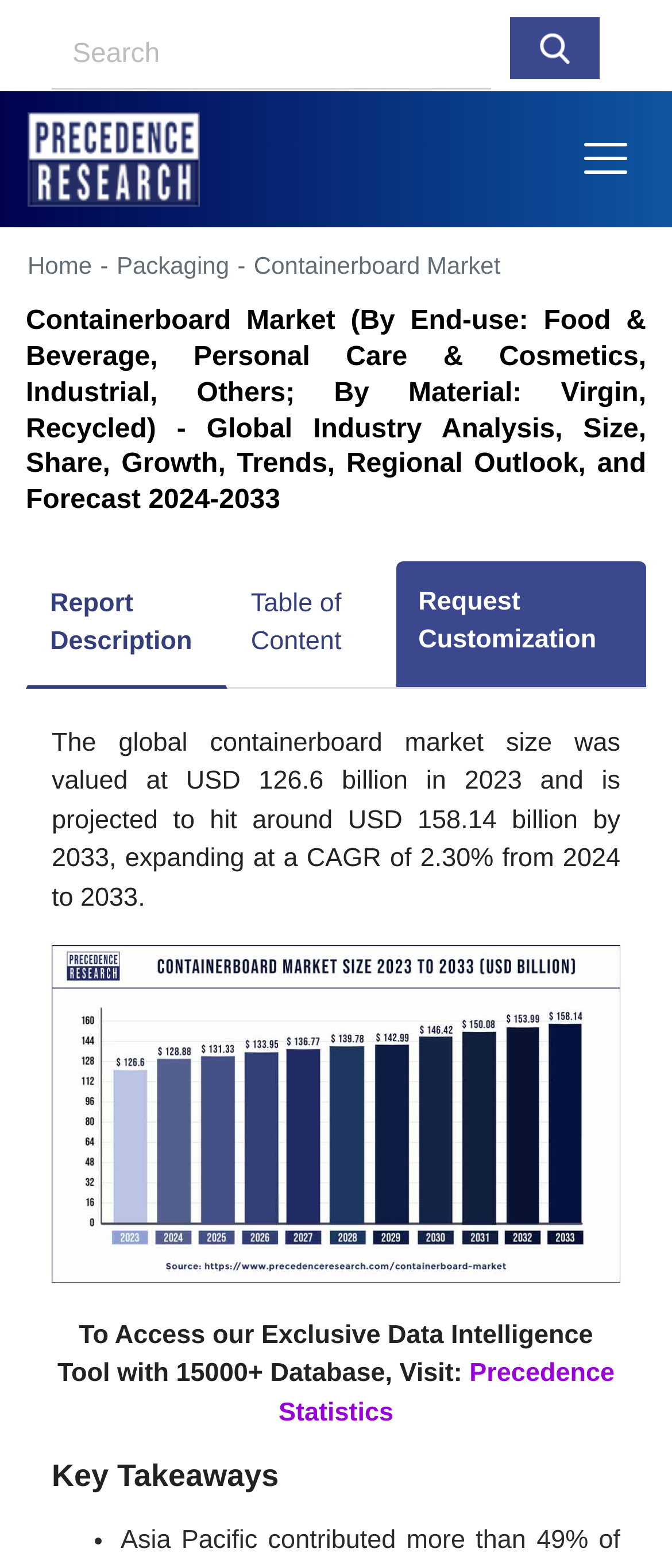What is the primary heading on this webpage?

Containerboard Market (By End-use: Food & Beverage, Personal Care & Cosmetics, Industrial, Others; By Material: Virgin, Recycled) - Global Industry Analysis, Size, Share, Growth, Trends, Regional Outlook, and Forecast 2024-2033